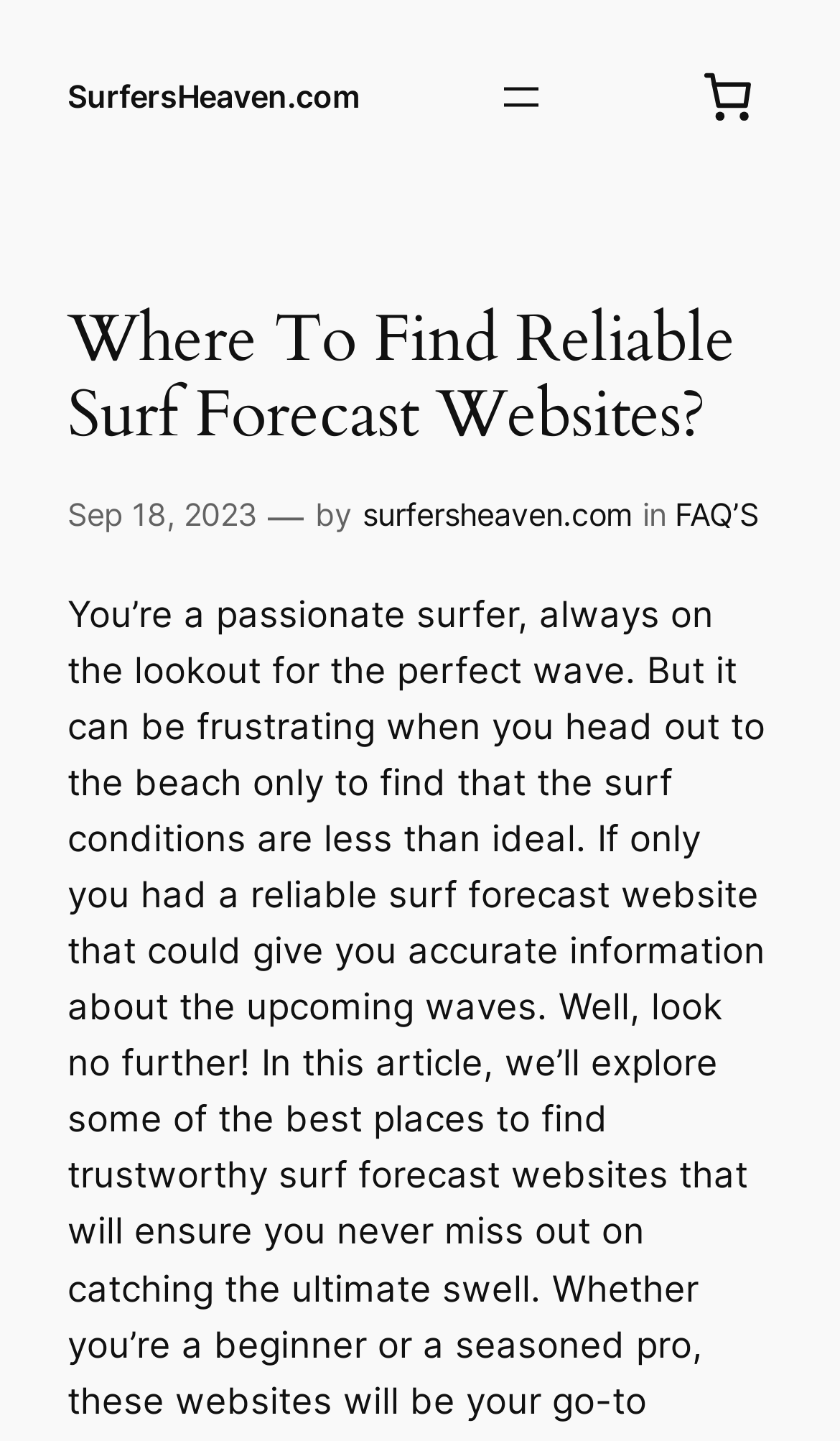Please give a one-word or short phrase response to the following question: 
What is the date of the article?

Sep 18, 2023